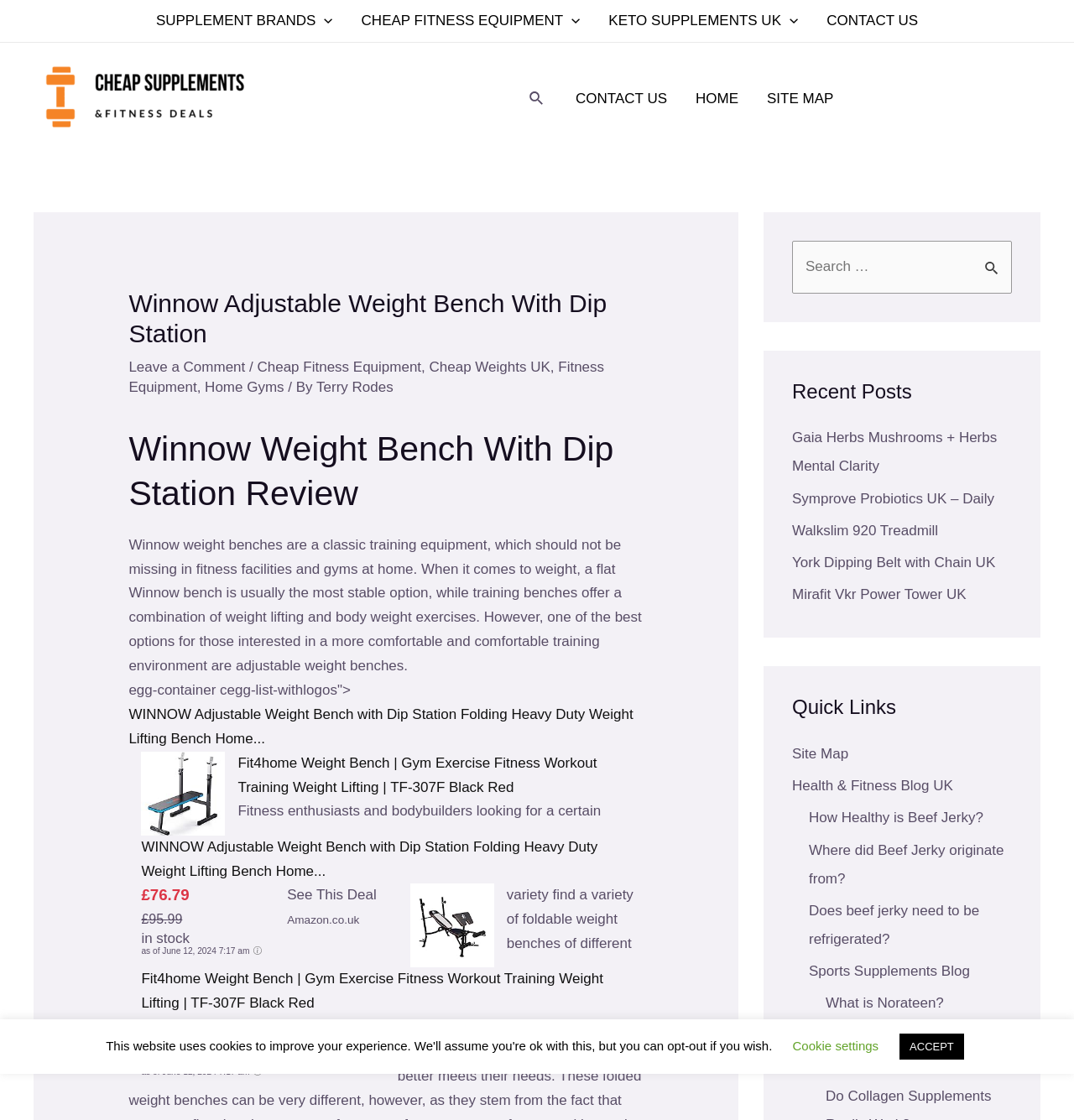Identify the webpage's primary heading and generate its text.

Winnow Adjustable Weight Bench With Dip Station